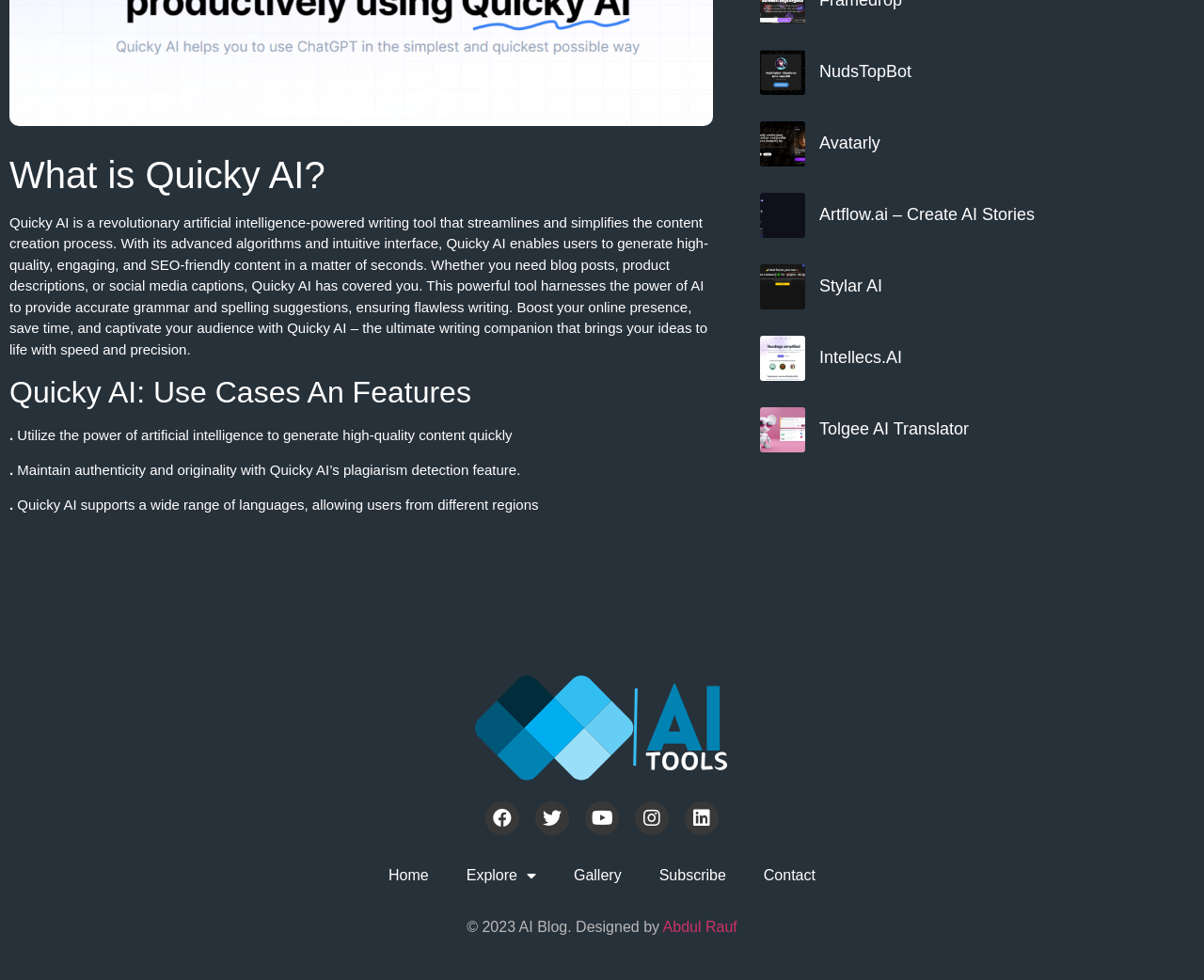Find and provide the bounding box coordinates for the UI element described with: "Artflow.ai – Create AI Stories".

[0.68, 0.21, 0.859, 0.229]